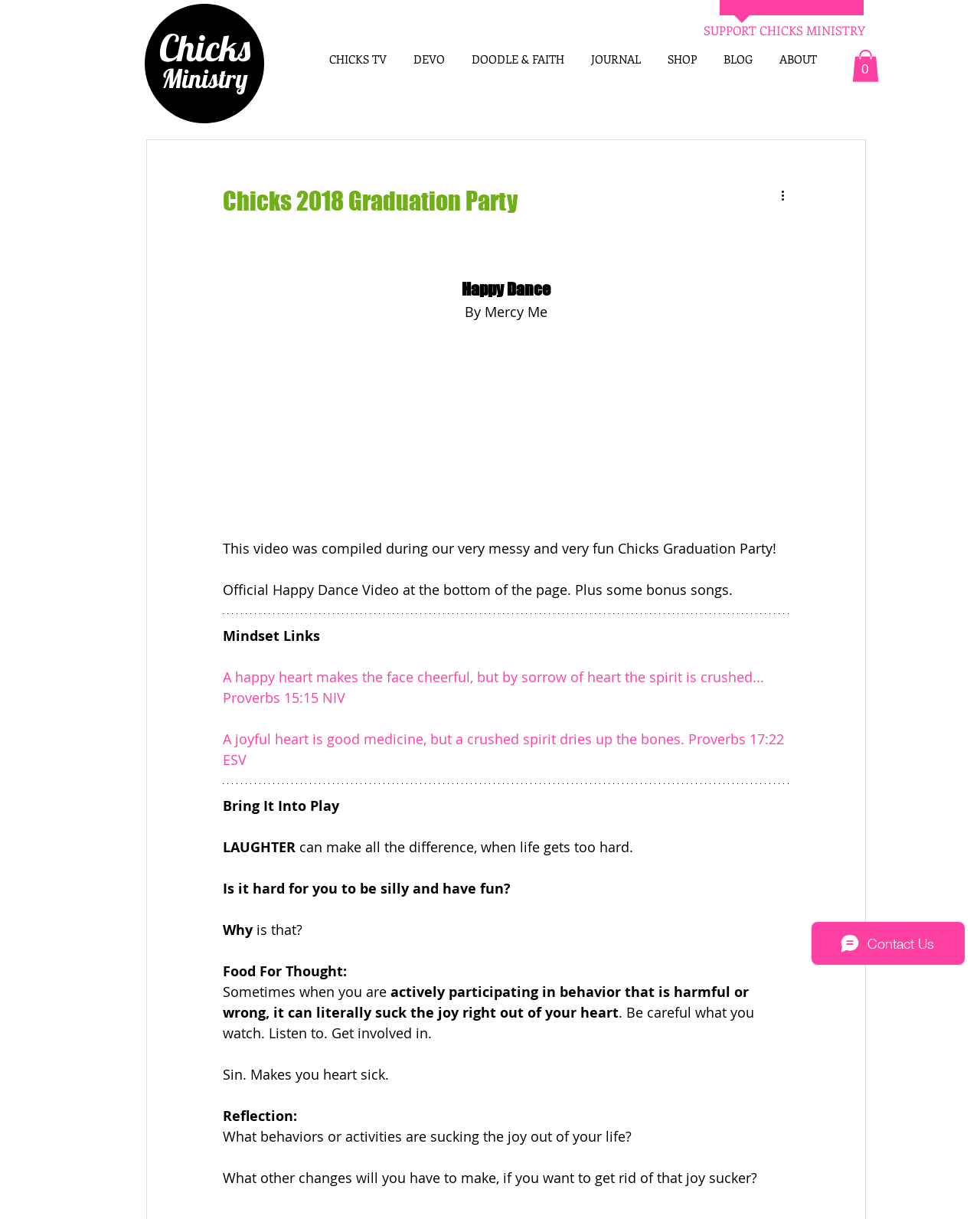Using the element description: "DEVO", determine the bounding box coordinates. The coordinates should be in the format [left, top, right, bottom], with values between 0 and 1.

[0.408, 0.042, 0.467, 0.055]